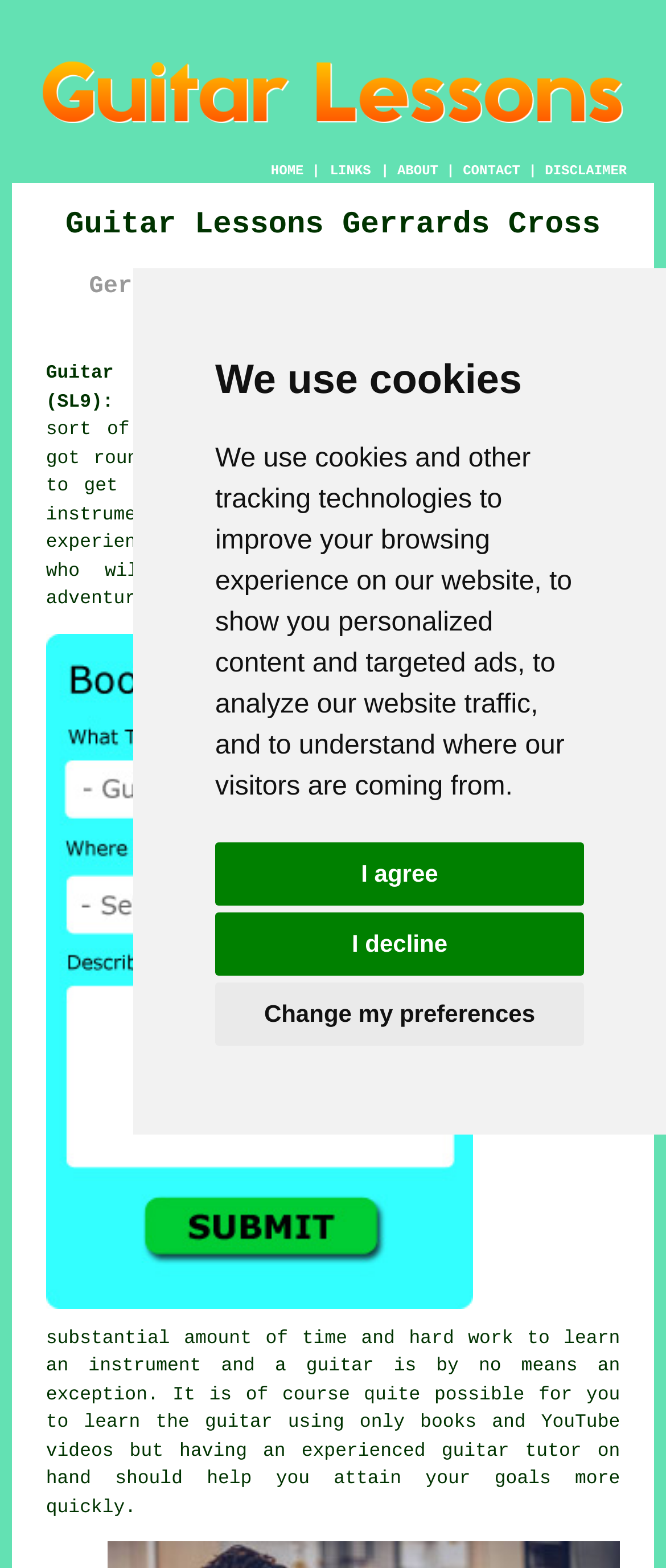Offer a thorough description of the webpage.

This webpage is about guitar lessons in Gerrards Cross, Buckinghamshire. At the top, there is a dialog box with a message about using cookies and tracking technologies, accompanied by three buttons: "I agree", "I decline", and "Change my preferences". 

Below the dialog box, there is a large image related to guitar lessons. The top navigation menu consists of five links: "HOME", "LINKS", "ABOUT", "CONTACT", and "DISCLAIMER", separated by vertical lines. 

The main content area has three headings: "Guitar Lessons Gerrards Cross", "Gerrards Cross Guitar Teachers and Tuition", and a link "Guitar Lessons Gerrards Cross Buckinghamshire (SL9)". 

There is a paragraph of text that encourages visitors to start learning guitar and find an experienced guitar instructor in Gerrards Cross. Below this text, there is a link "Free Gerrards Cross Guitar Lesson Quotes" accompanied by a small image. 

Further down, there is another paragraph of text that discusses the importance of having an experienced guitar tutor to help achieve learning goals more quickly.